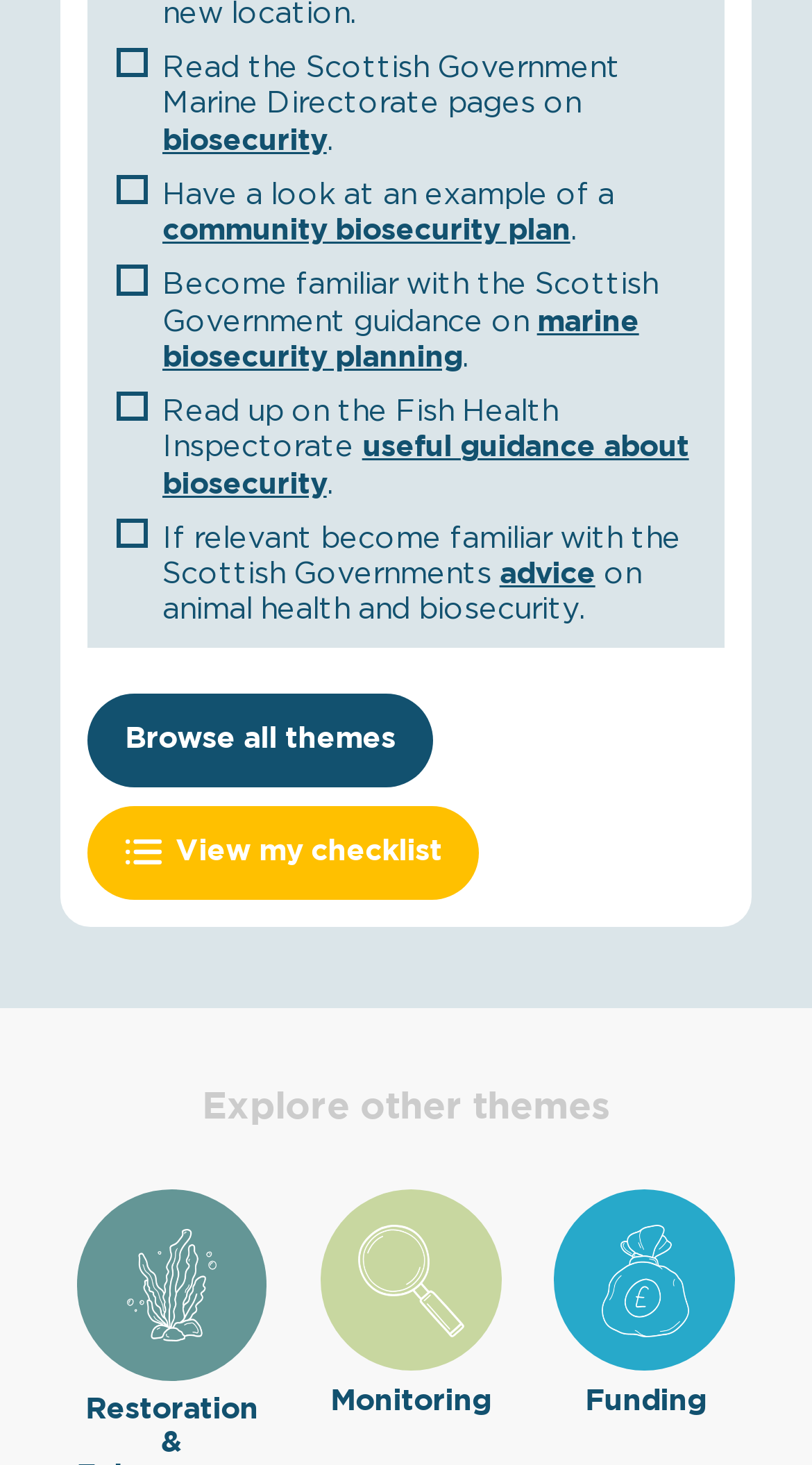Find the bounding box coordinates of the clickable area required to complete the following action: "Explore Restoration & Enhancement".

[0.142, 0.839, 0.28, 0.916]